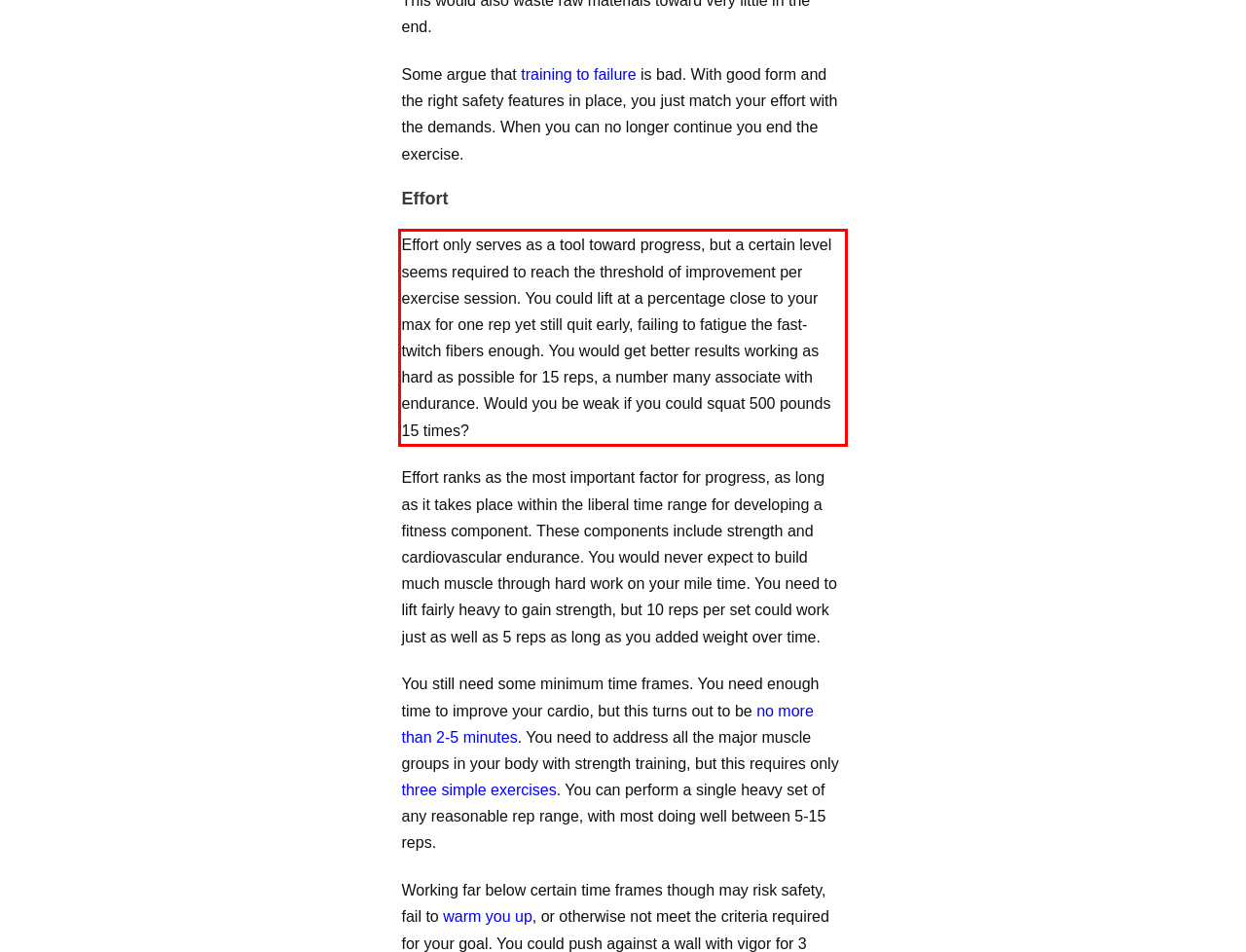Using the provided screenshot, read and generate the text content within the red-bordered area.

Effort only serves as a tool toward progress, but a certain level seems required to reach the threshold of improvement per exercise session. You could lift at a percentage close to your max for one rep yet still quit early, failing to fatigue the fast-twitch fibers enough. You would get better results working as hard as possible for 15 reps, a number many associate with endurance. Would you be weak if you could squat 500 pounds 15 times?